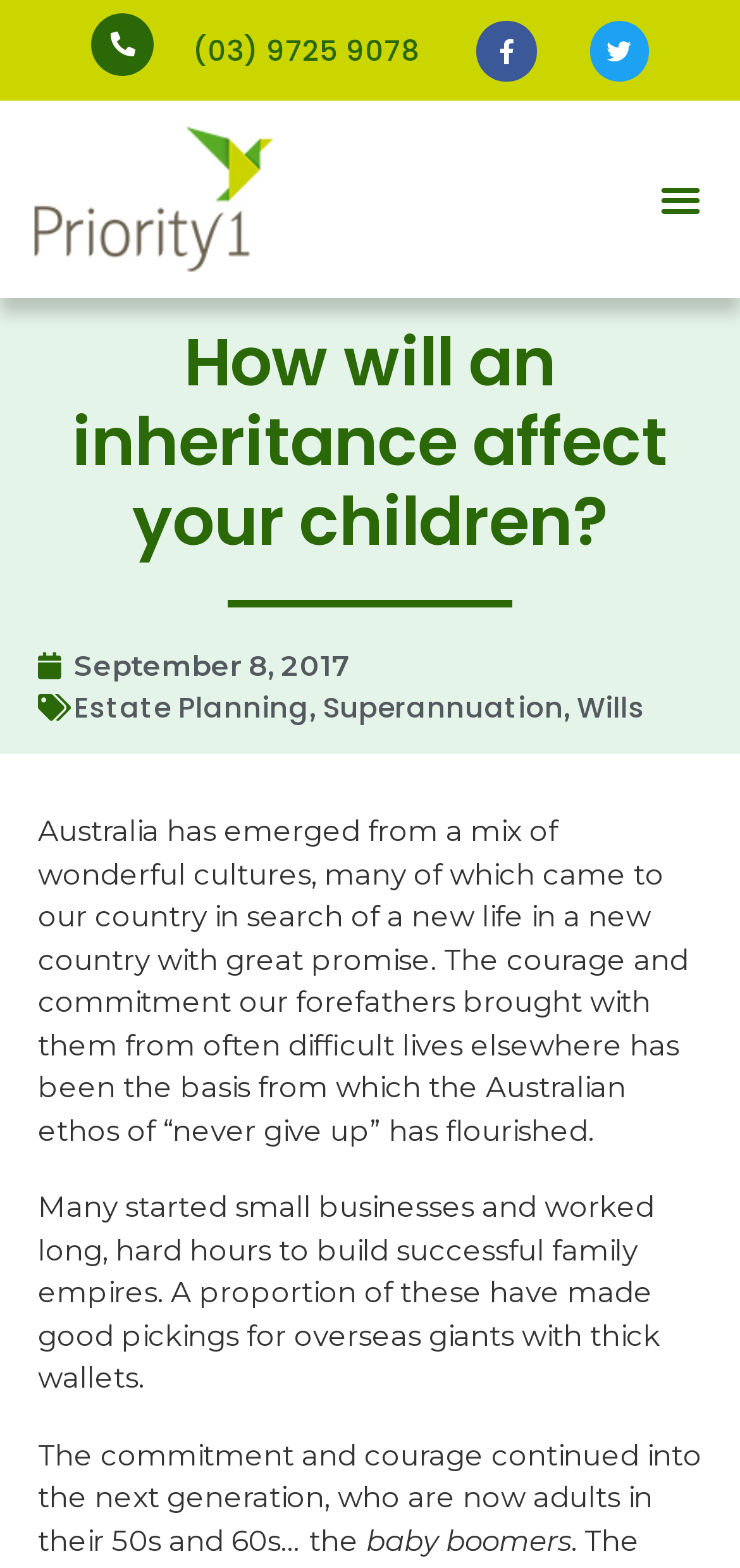What is the category of the article 'Estate Planning'?
Look at the image and respond with a one-word or short-phrase answer.

Financial Planning